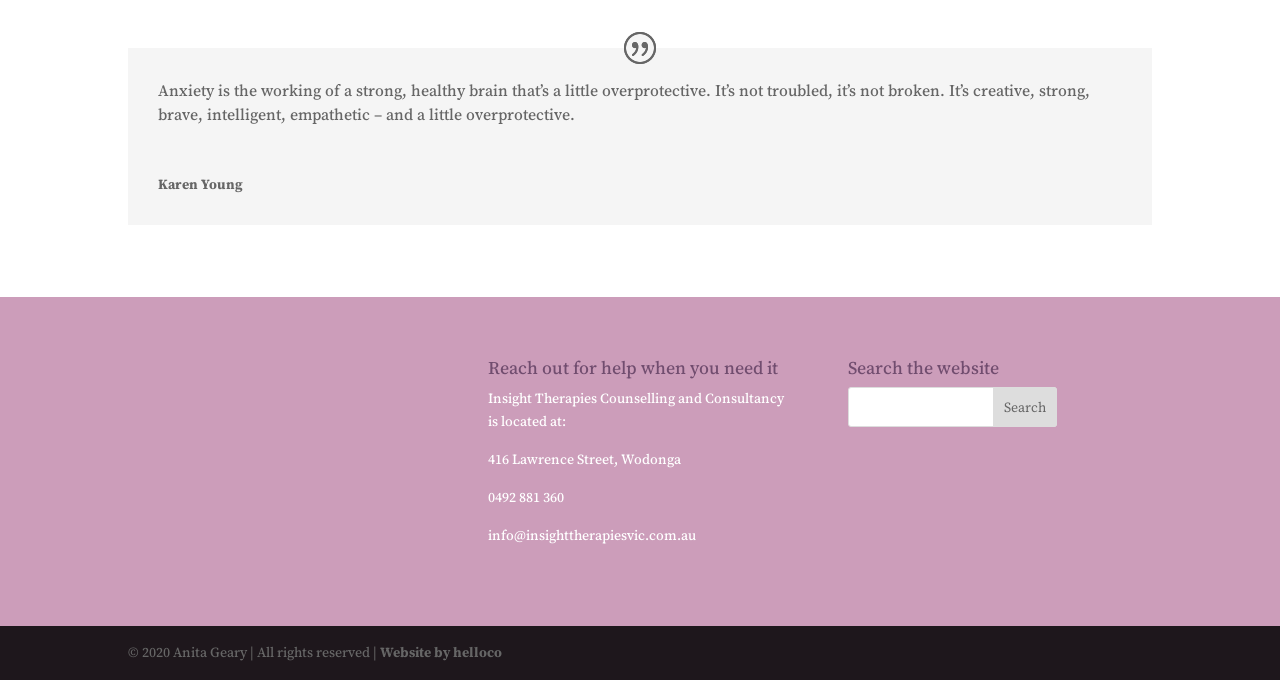Give a short answer to this question using one word or a phrase:
What is the purpose of the search box?

Search the website